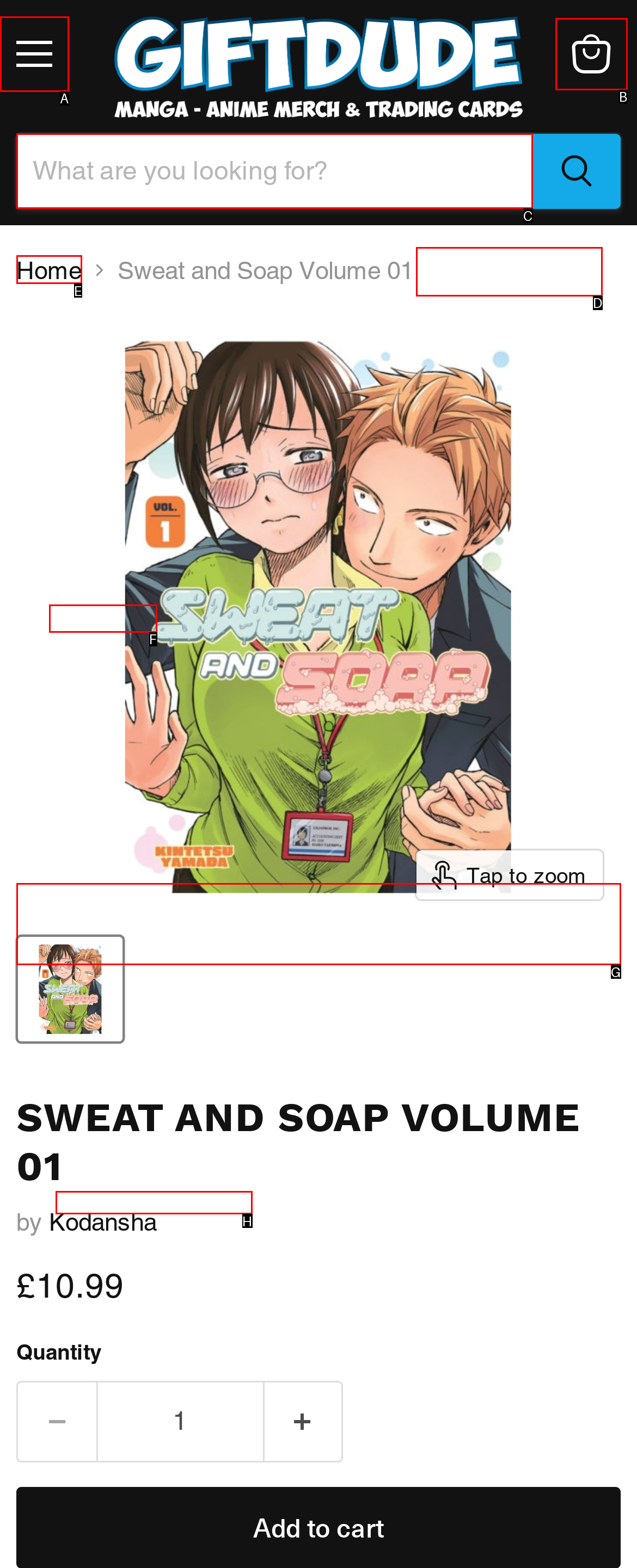Choose the HTML element that best fits the description: View store information. Answer with the option's letter directly.

H